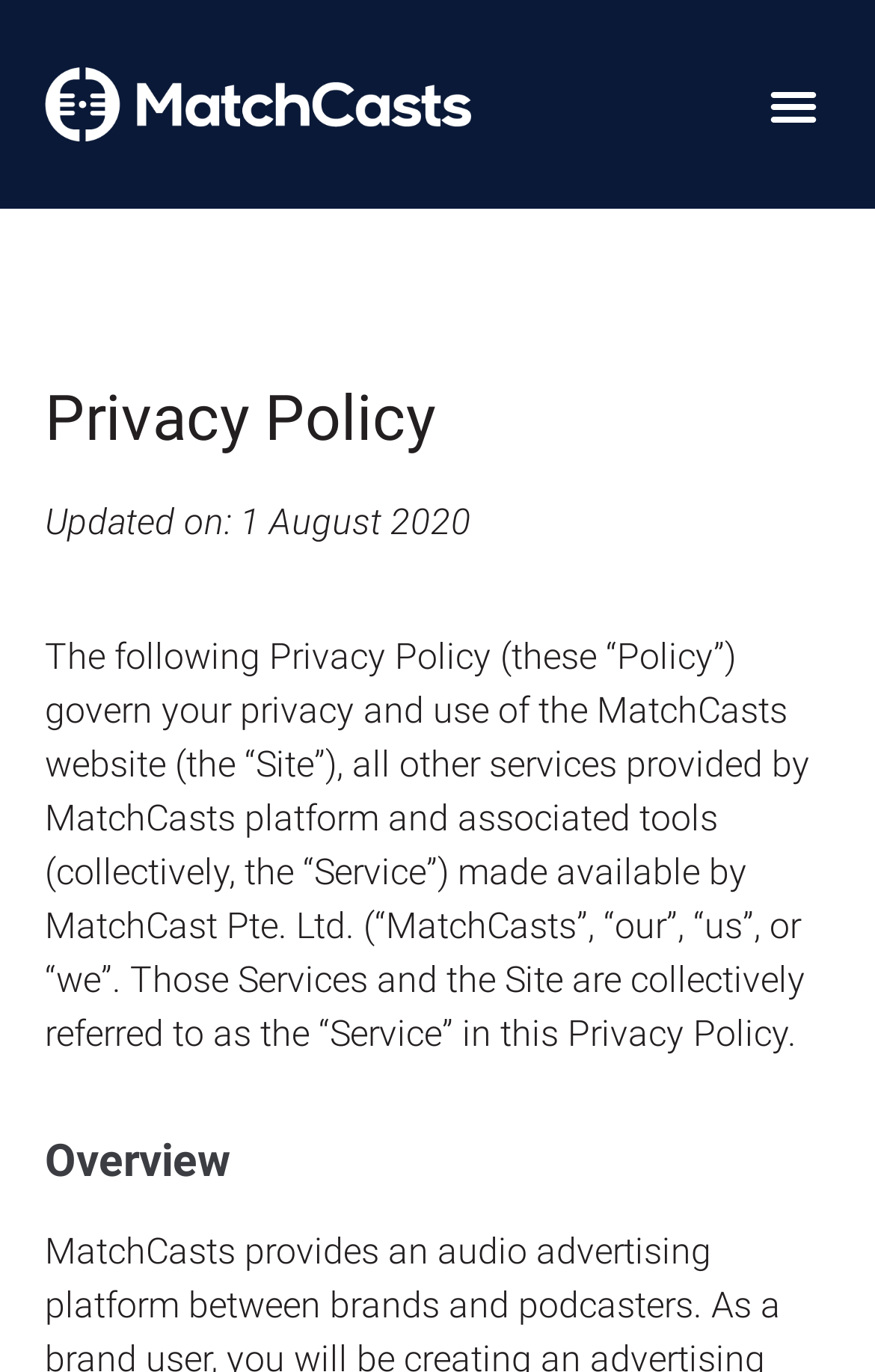When was the privacy policy last updated?
Look at the screenshot and respond with one word or a short phrase.

1 August 2020